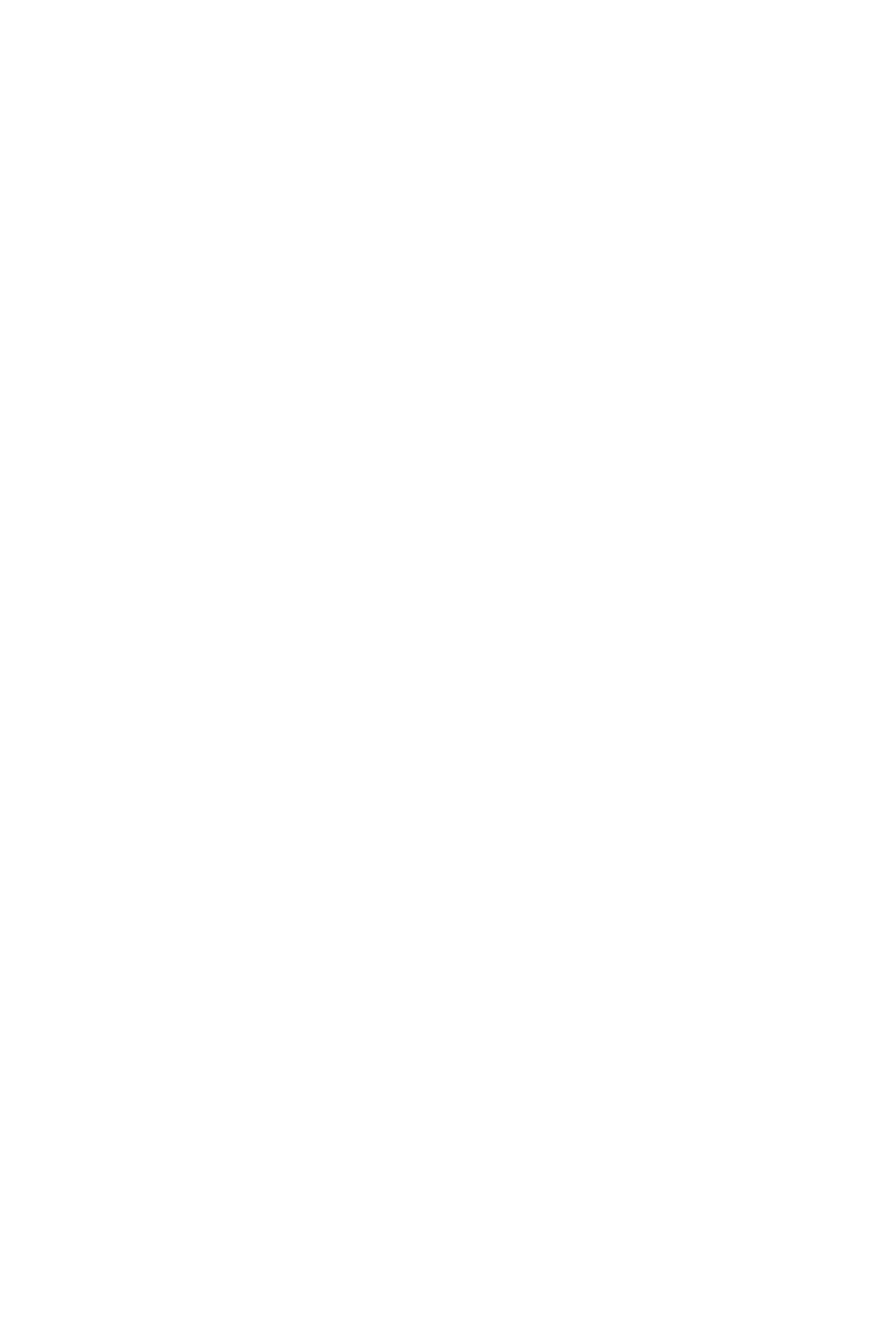Provide your answer in a single word or phrase: 
What is the company name?

Shenzhen Huaruijian Industry Co.,Ltd.